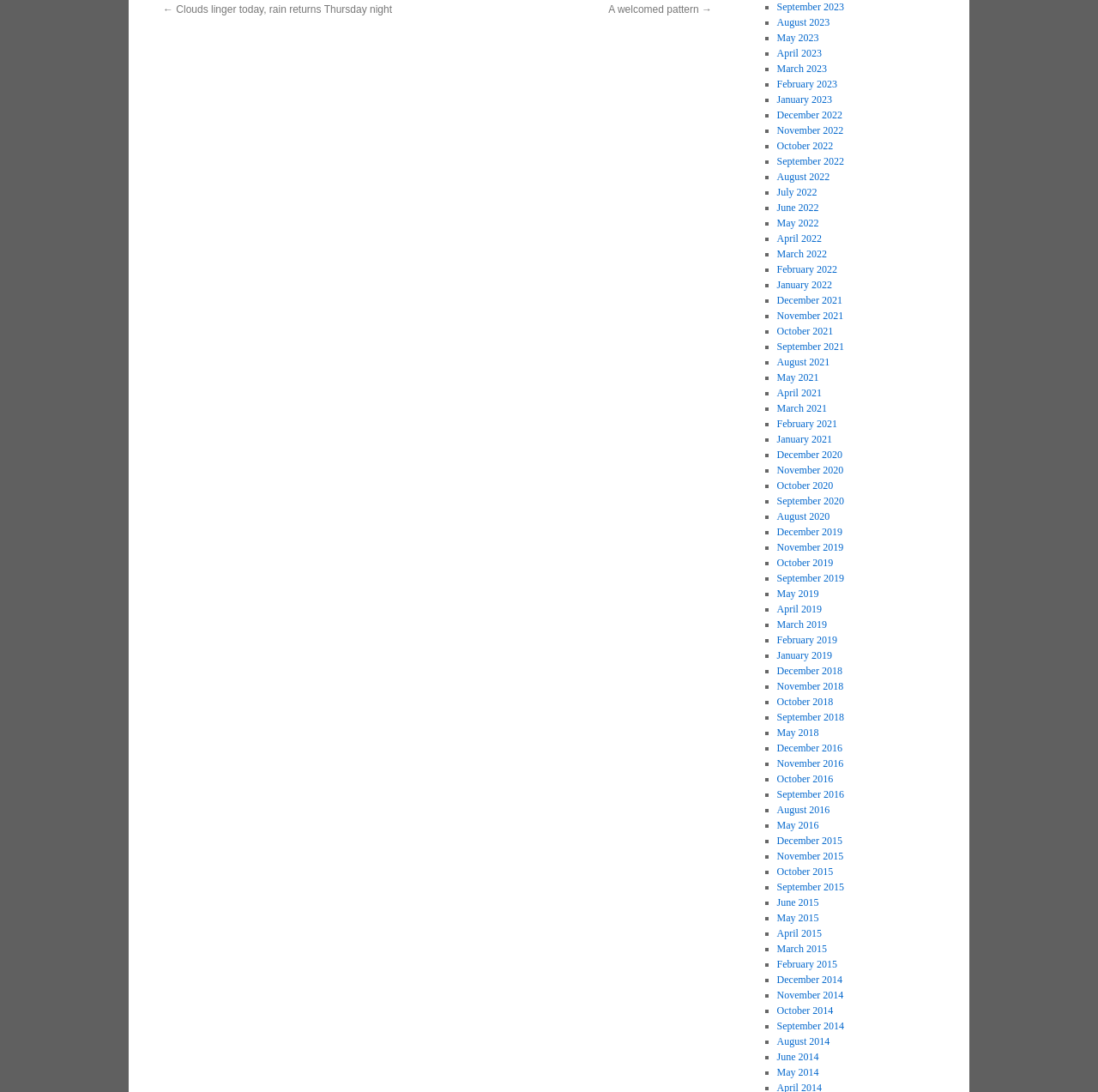Locate the bounding box coordinates of the area where you should click to accomplish the instruction: "Check January 2021".

[0.707, 0.397, 0.758, 0.408]